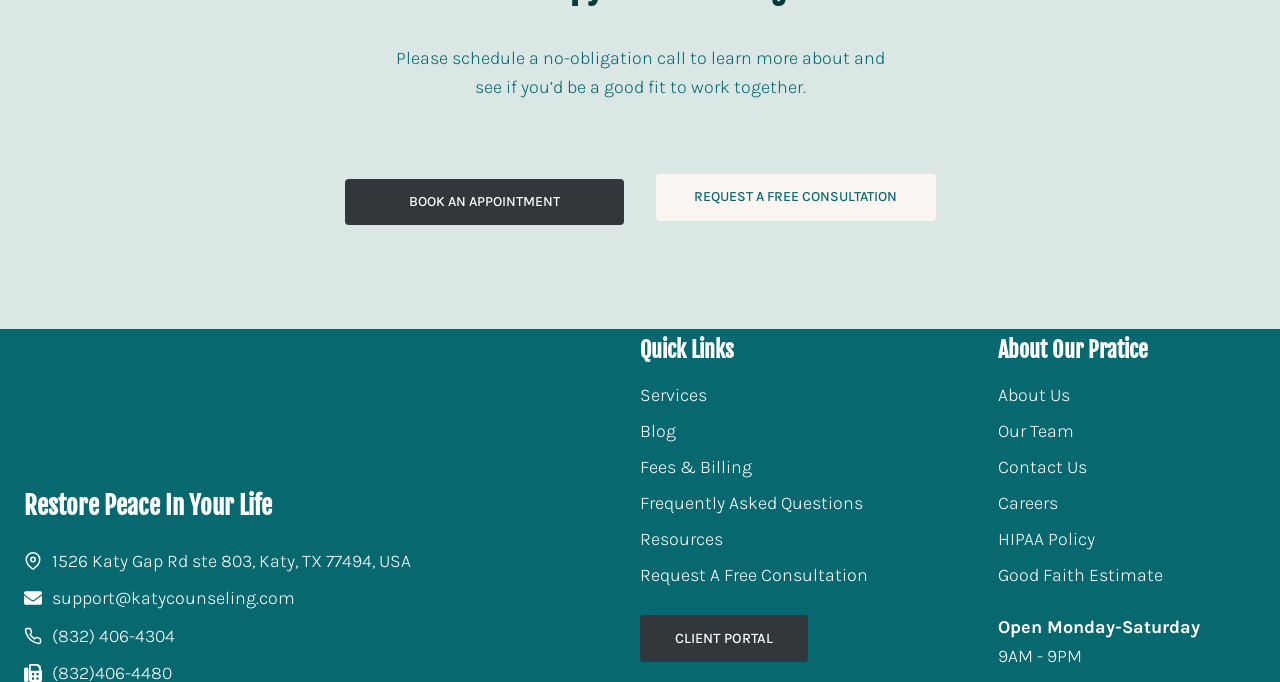Please locate the bounding box coordinates of the element that needs to be clicked to achieve the following instruction: "Request a free consultation". The coordinates should be four float numbers between 0 and 1, i.e., [left, top, right, bottom].

[0.512, 0.262, 0.731, 0.331]